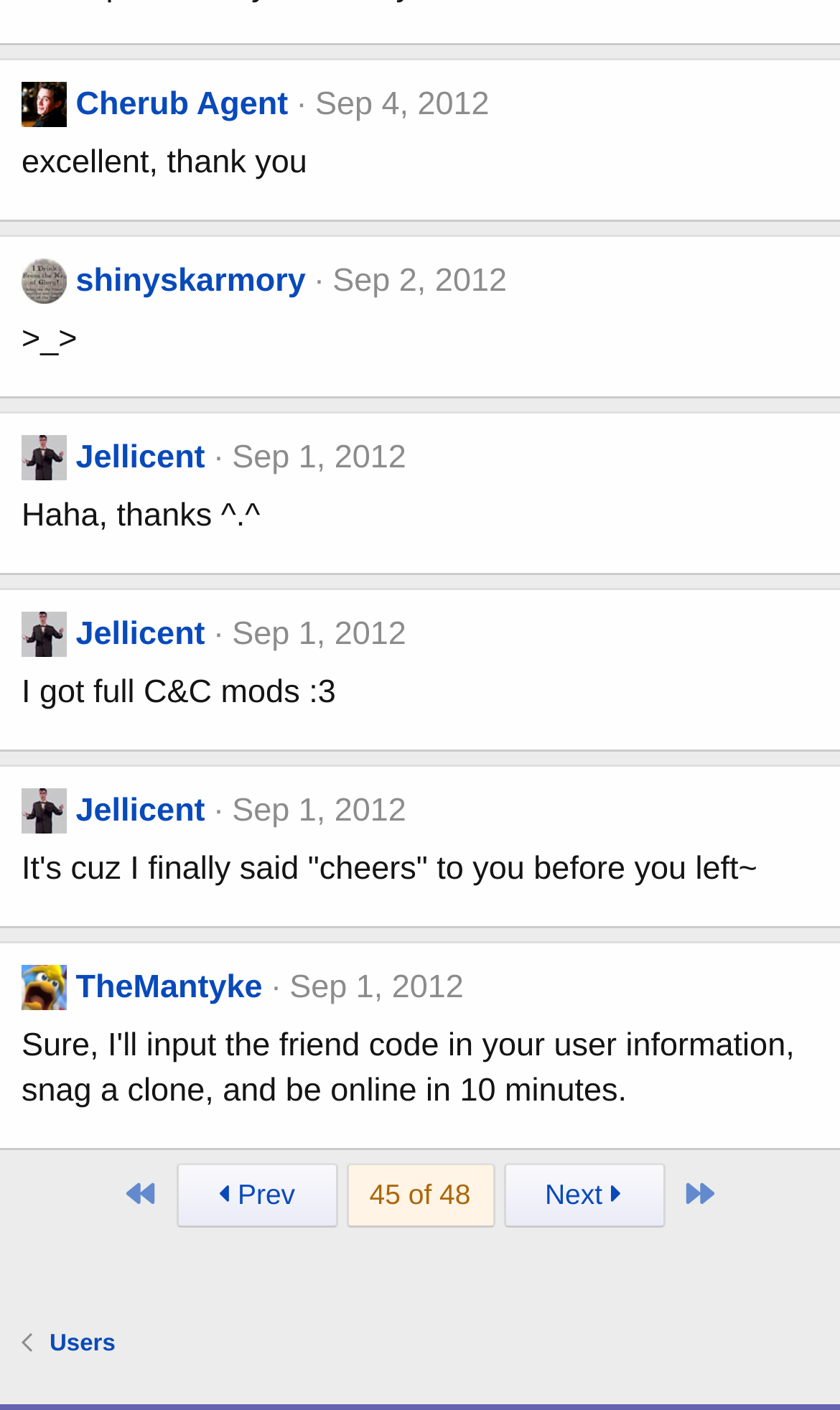Please find the bounding box coordinates of the element's region to be clicked to carry out this instruction: "View the post from 'Jellicent'".

[0.026, 0.308, 0.079, 0.34]